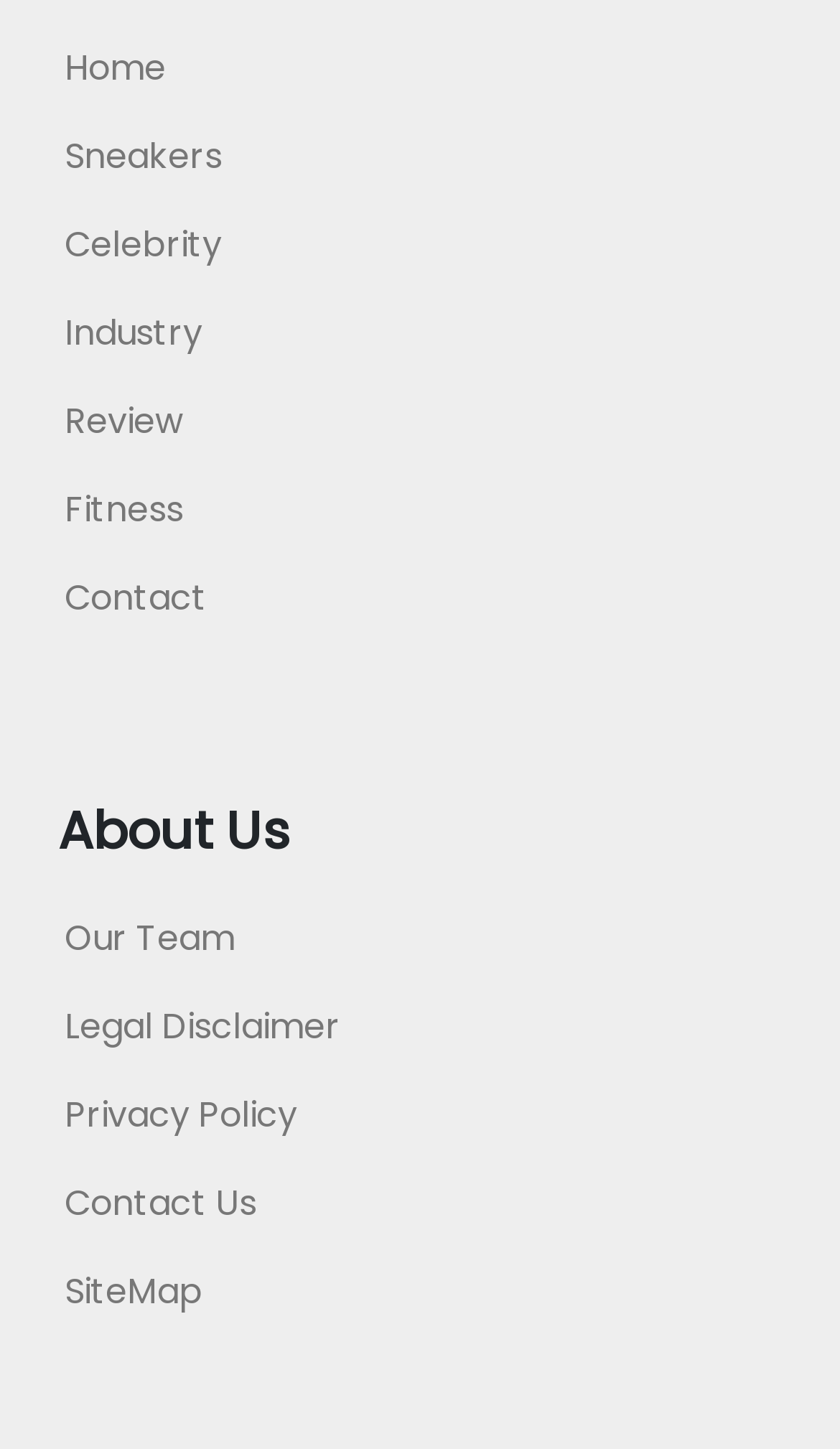Provide a short answer using a single word or phrase for the following question: 
How many links are there on the webpage?

12